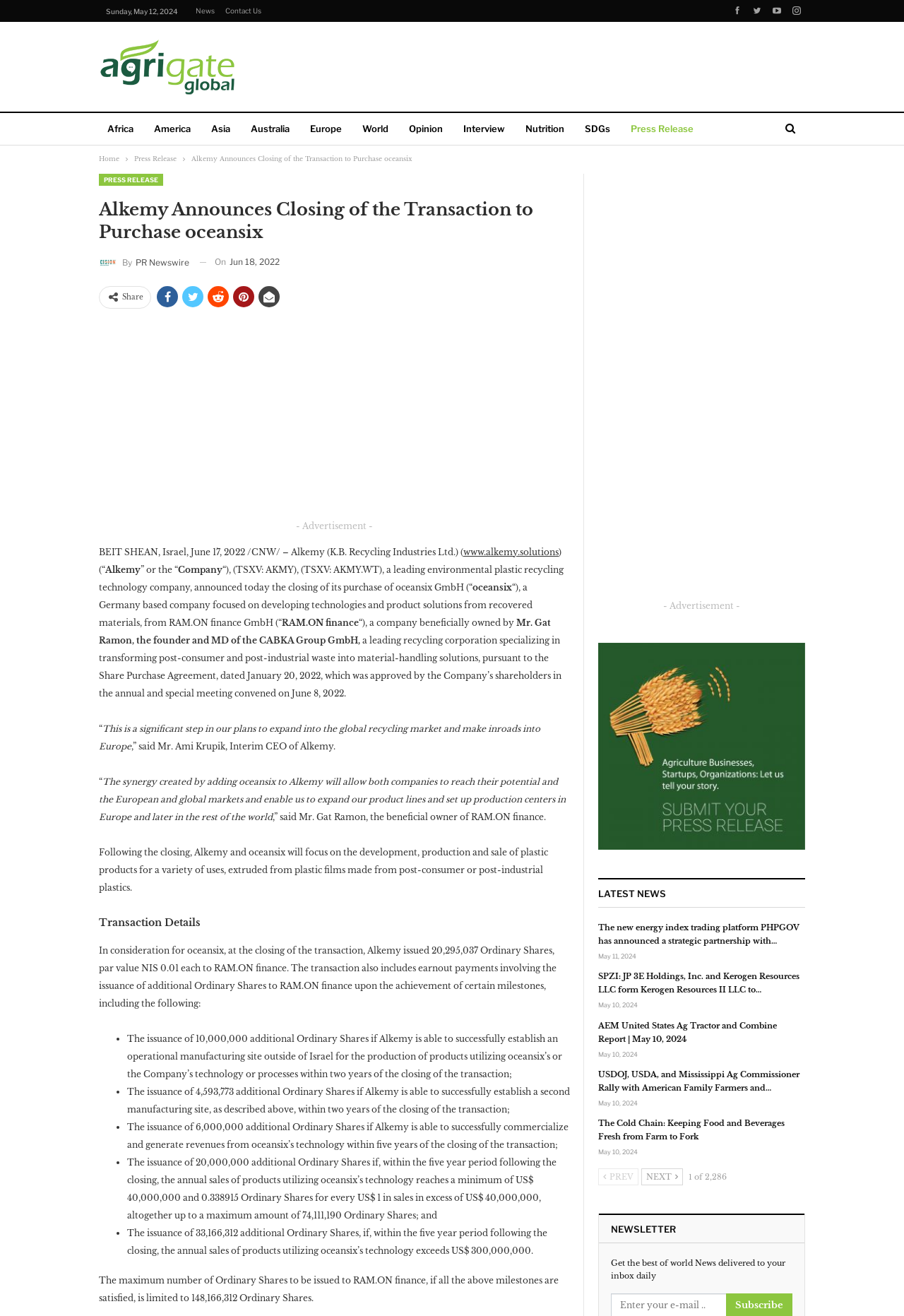Provide a one-word or one-phrase answer to the question:
What is the name of the company being purchased?

oceansix